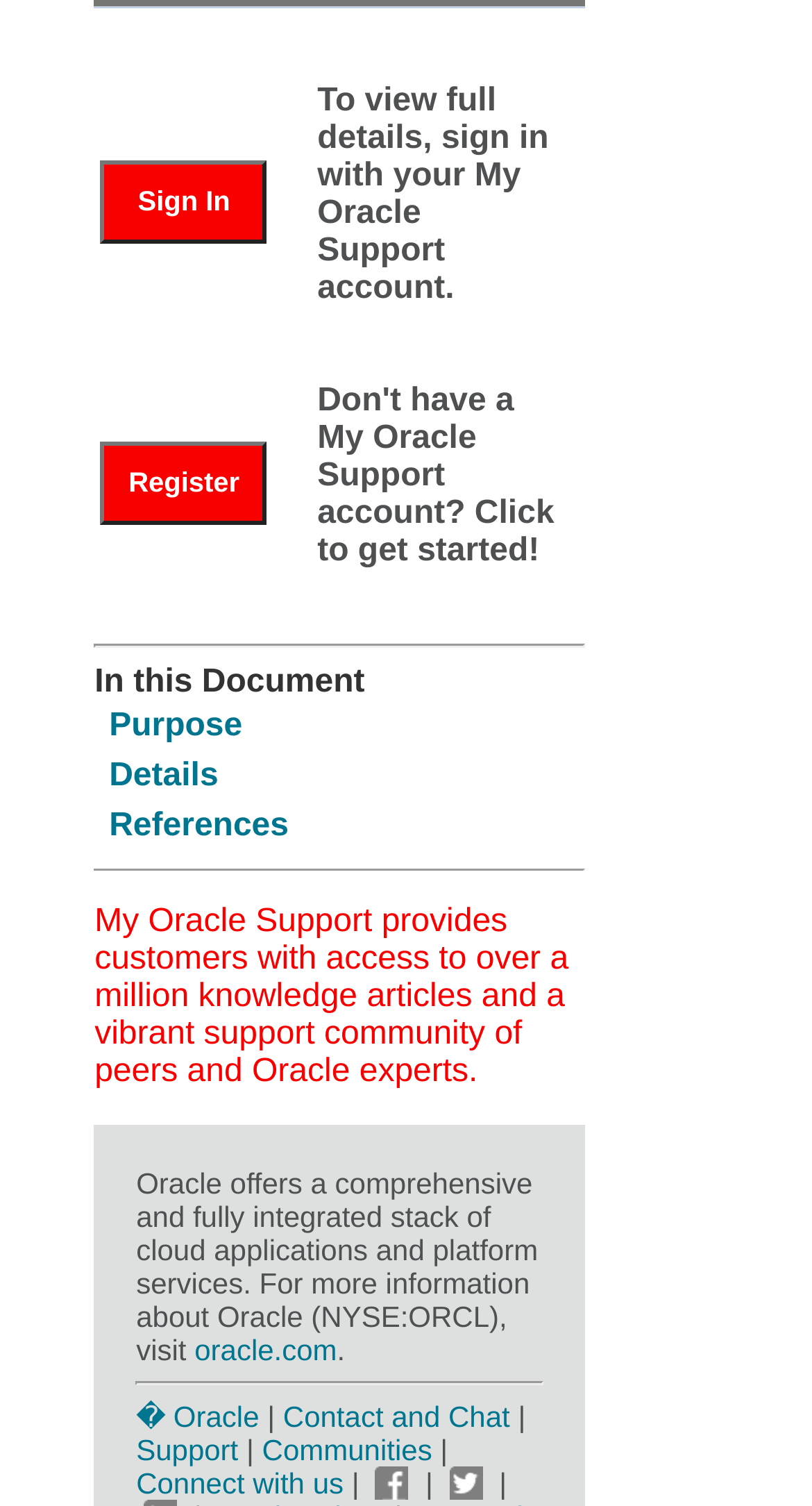Please specify the coordinates of the bounding box for the element that should be clicked to carry out this instruction: "View the purpose of this document". The coordinates must be four float numbers between 0 and 1, formatted as [left, top, right, bottom].

[0.134, 0.47, 0.298, 0.494]